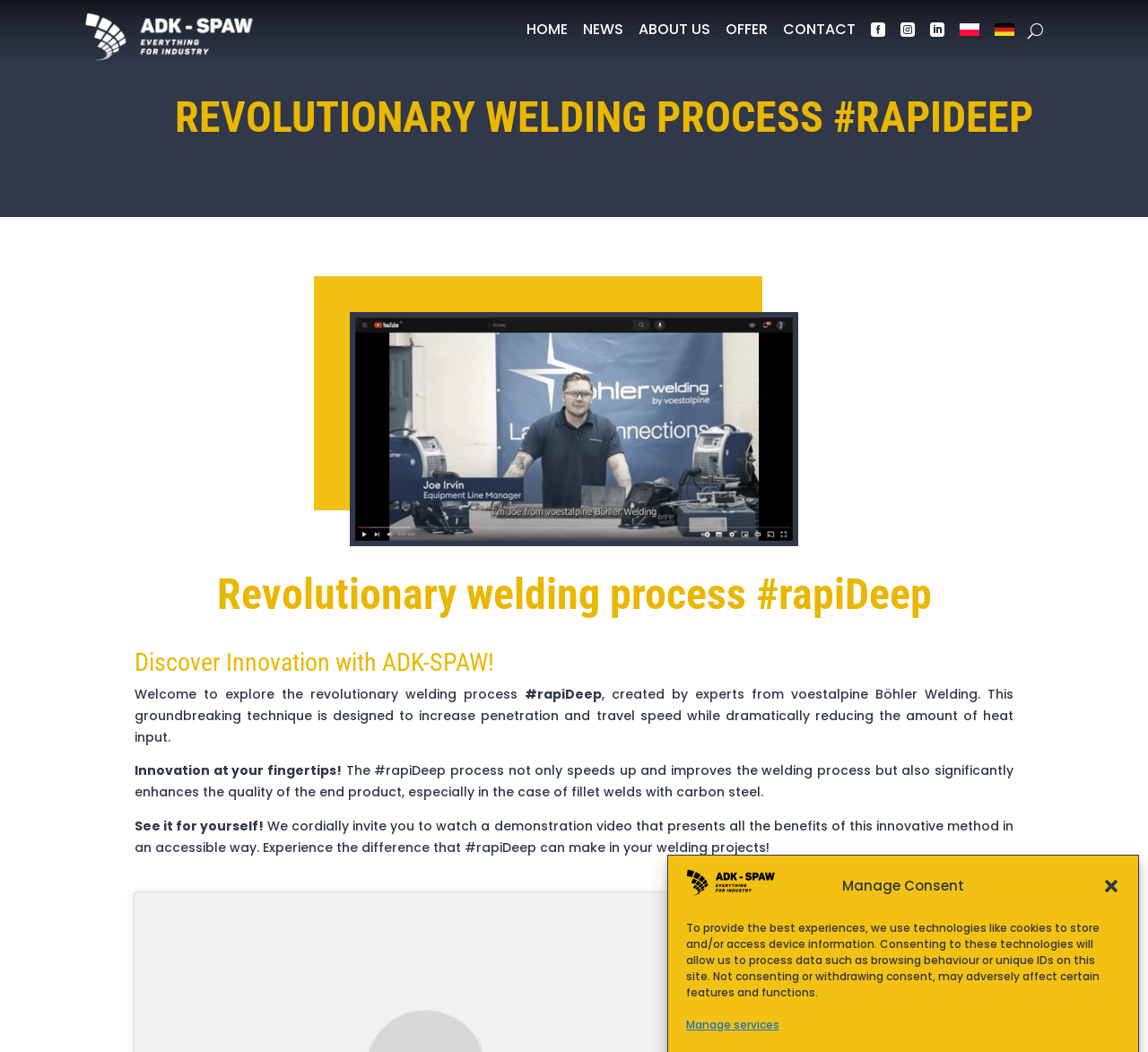Answer this question in one word or a short phrase: How many navigation links are available in the top menu?

7